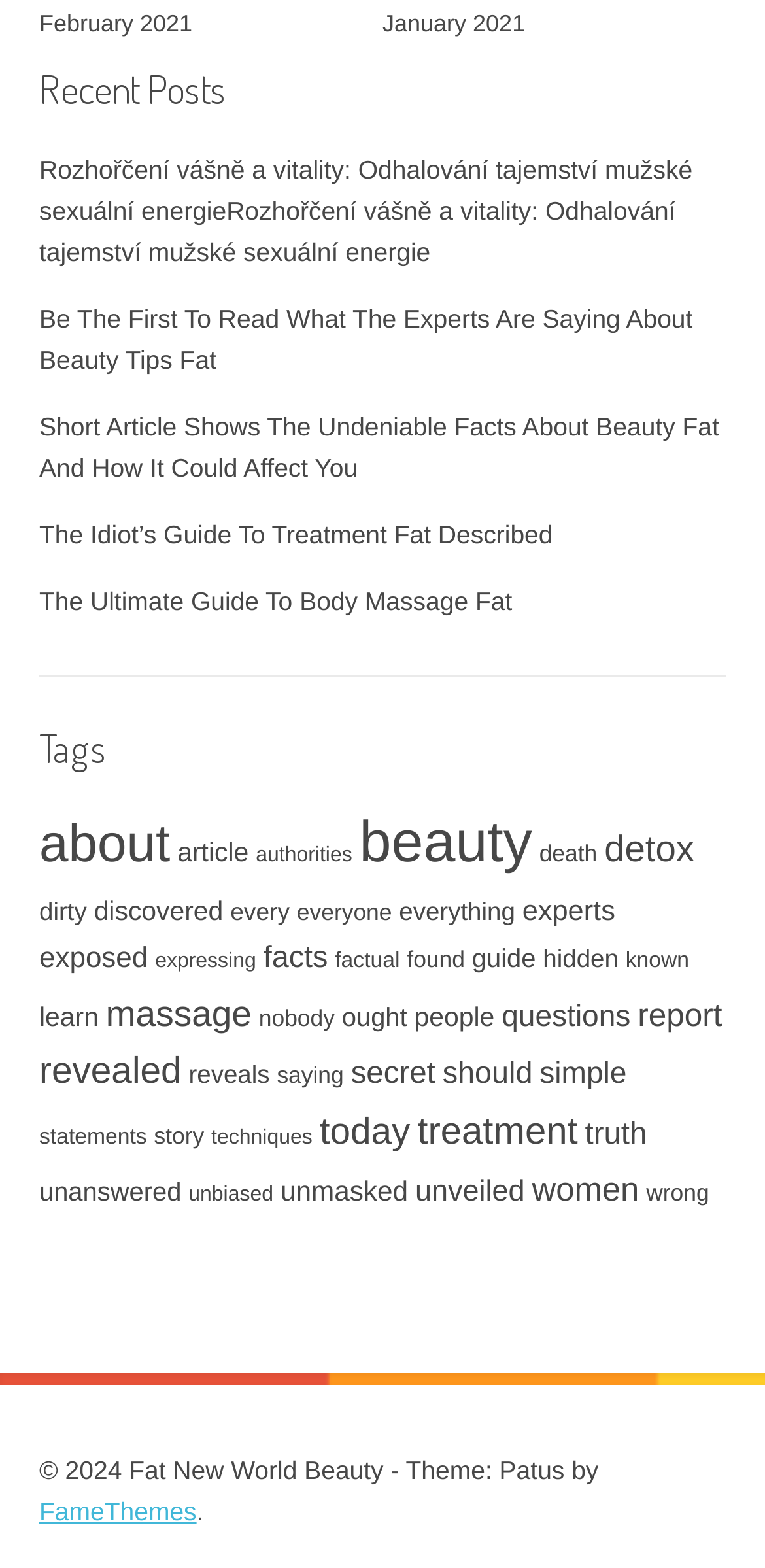Locate the bounding box coordinates of the element that should be clicked to execute the following instruction: "Explore tags".

[0.051, 0.457, 0.949, 0.497]